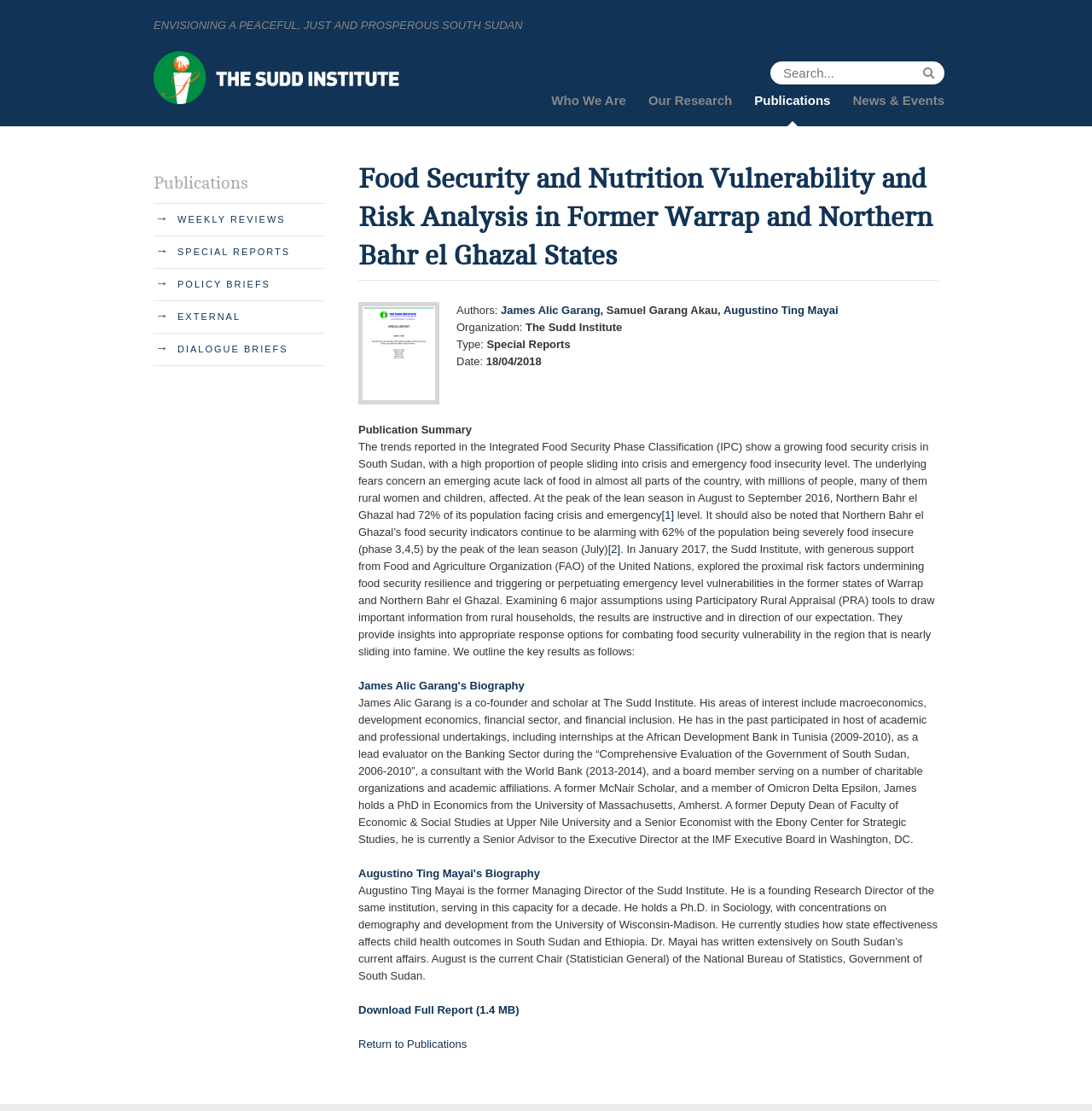Please answer the following question using a single word or phrase: 
What is the date of the publication?

18/04/2018